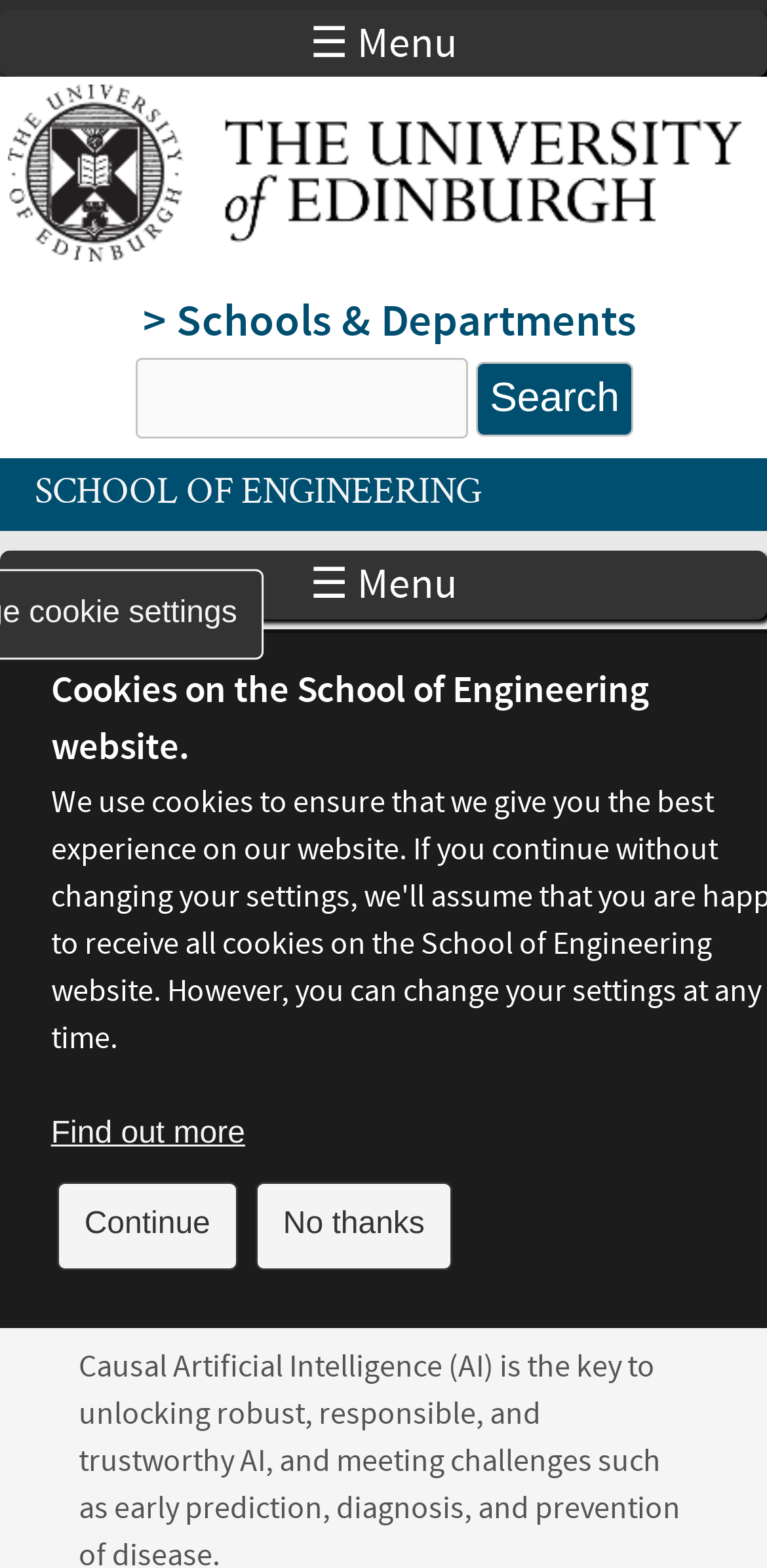What is the purpose of the CHAI AI Hub?
Using the visual information, respond with a single word or phrase.

Causality in Healthcare AI with Real Data